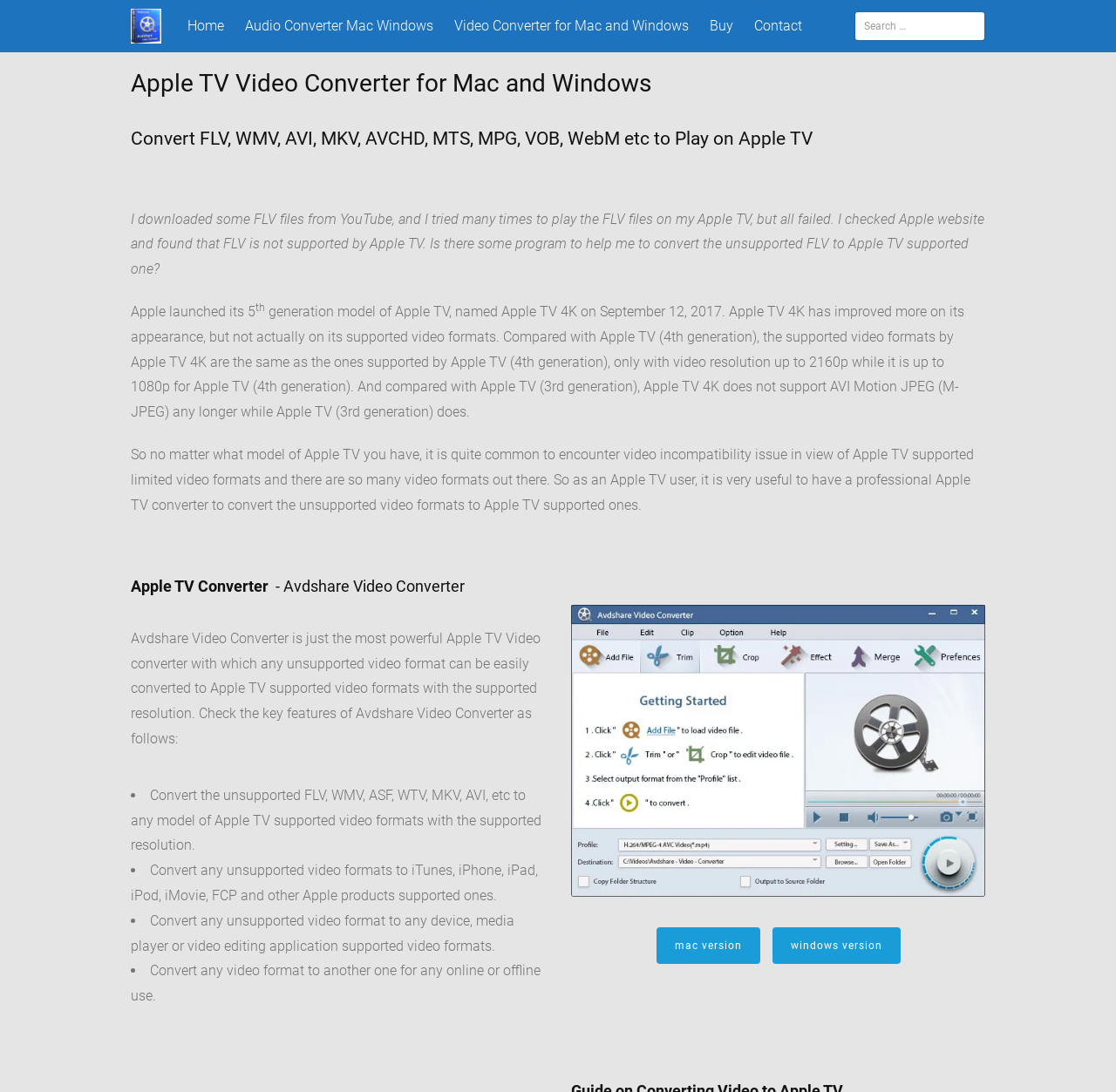What is the resolution of video supported by Apple TV 4K?
Observe the image and answer the question with a one-word or short phrase response.

Up to 2160p